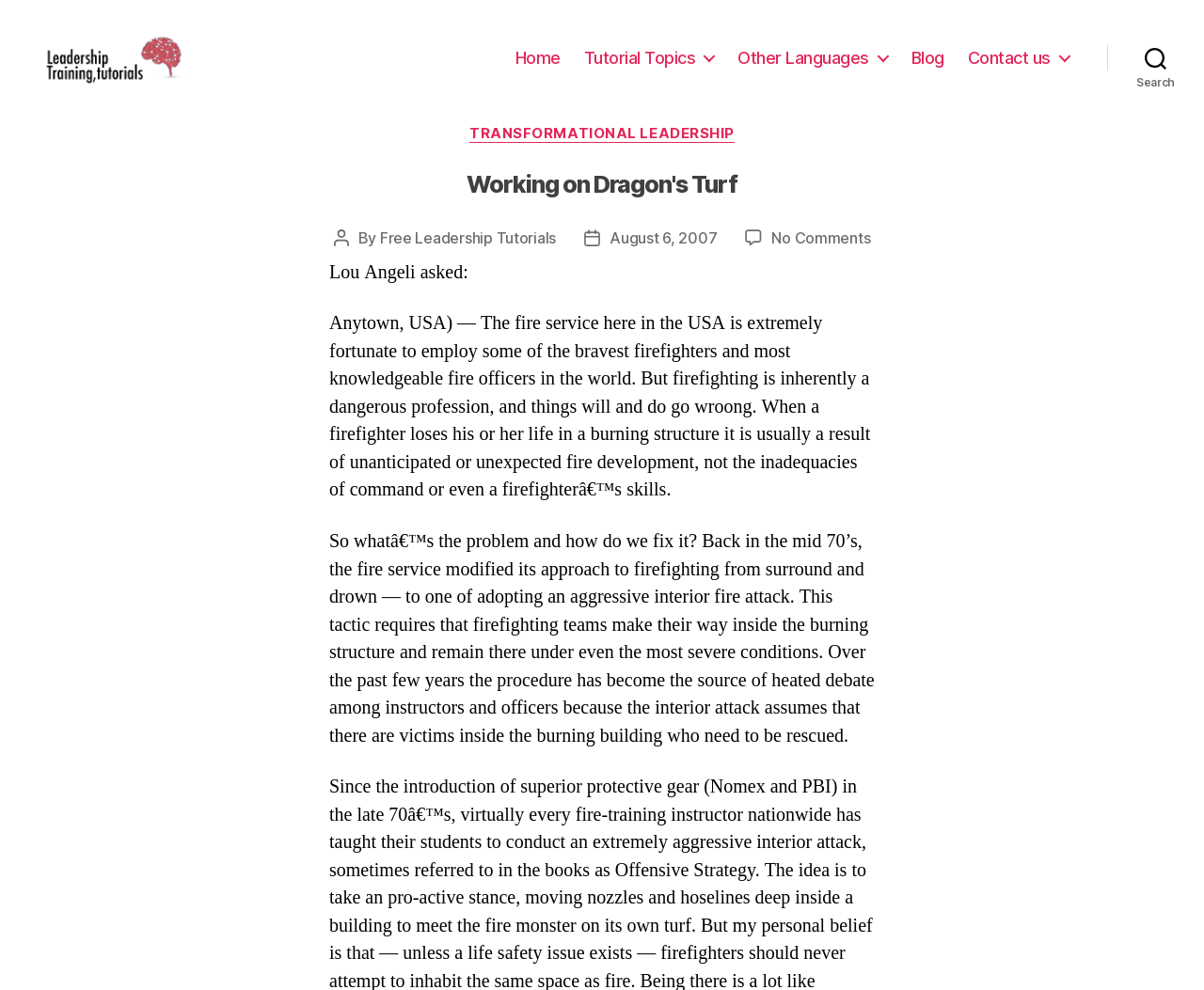Please identify the bounding box coordinates of the clickable area that will allow you to execute the instruction: "Click on the 'Contact us' link".

[0.804, 0.05, 0.888, 0.07]